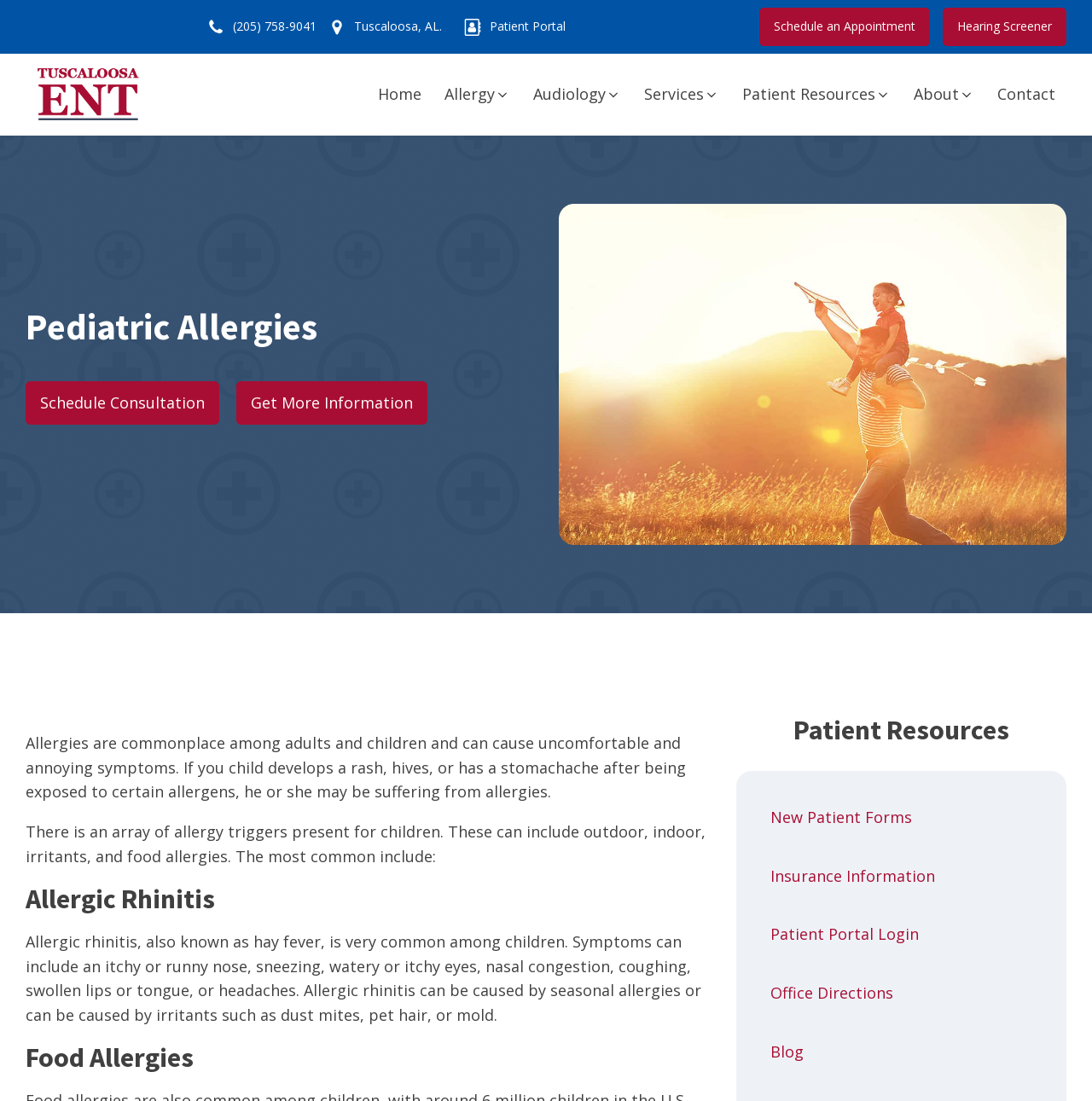Find the bounding box coordinates of the element's region that should be clicked in order to follow the given instruction: "Login to the patient portal". The coordinates should consist of four float numbers between 0 and 1, i.e., [left, top, right, bottom].

[0.425, 0.017, 0.449, 0.032]